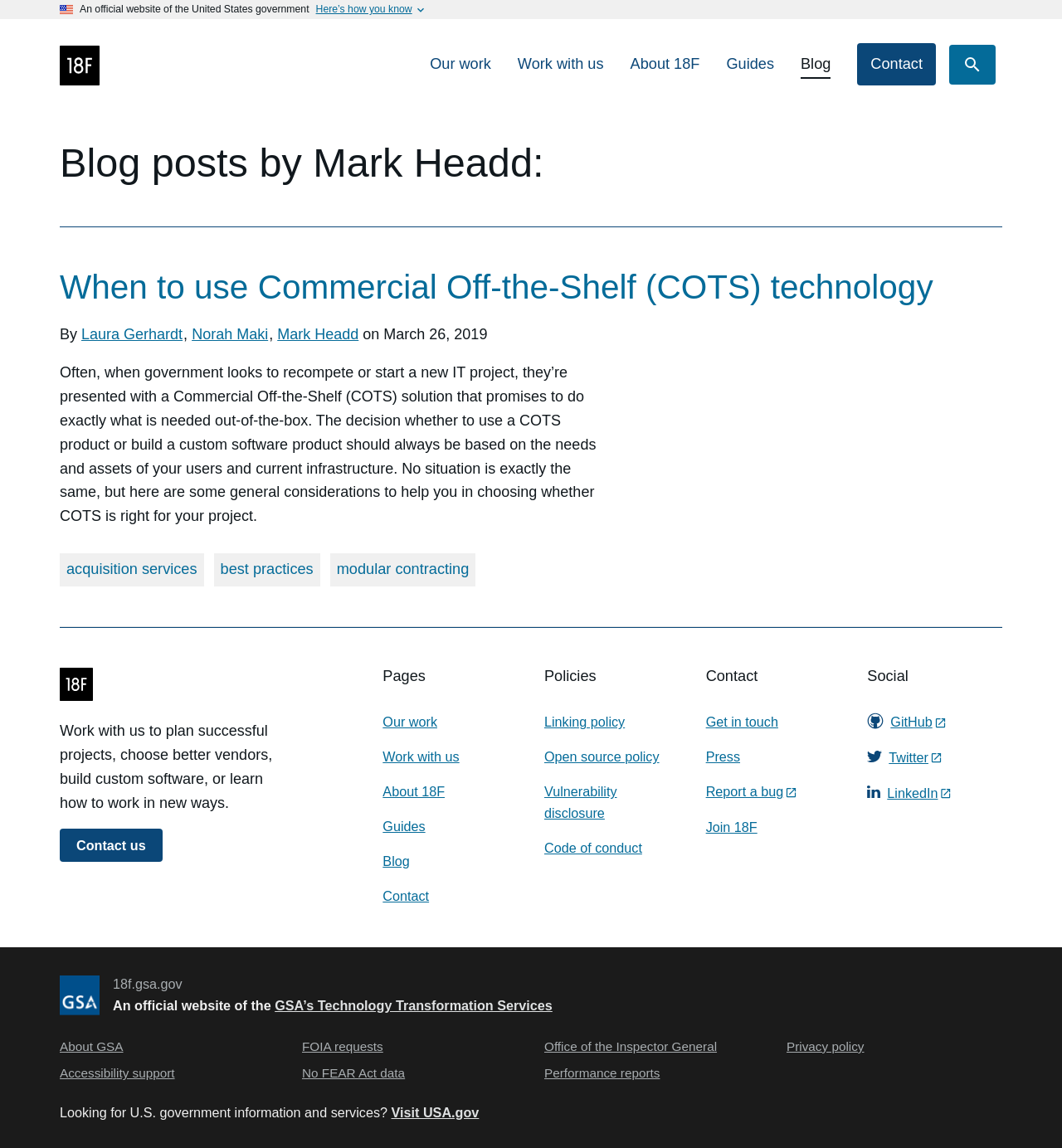Please provide a comprehensive answer to the question based on the screenshot: What is the organization that the website belongs to?

The answer can be found in the footer section of the webpage, where the GSA logo is displayed along with the text 'An official website of the United States government'.